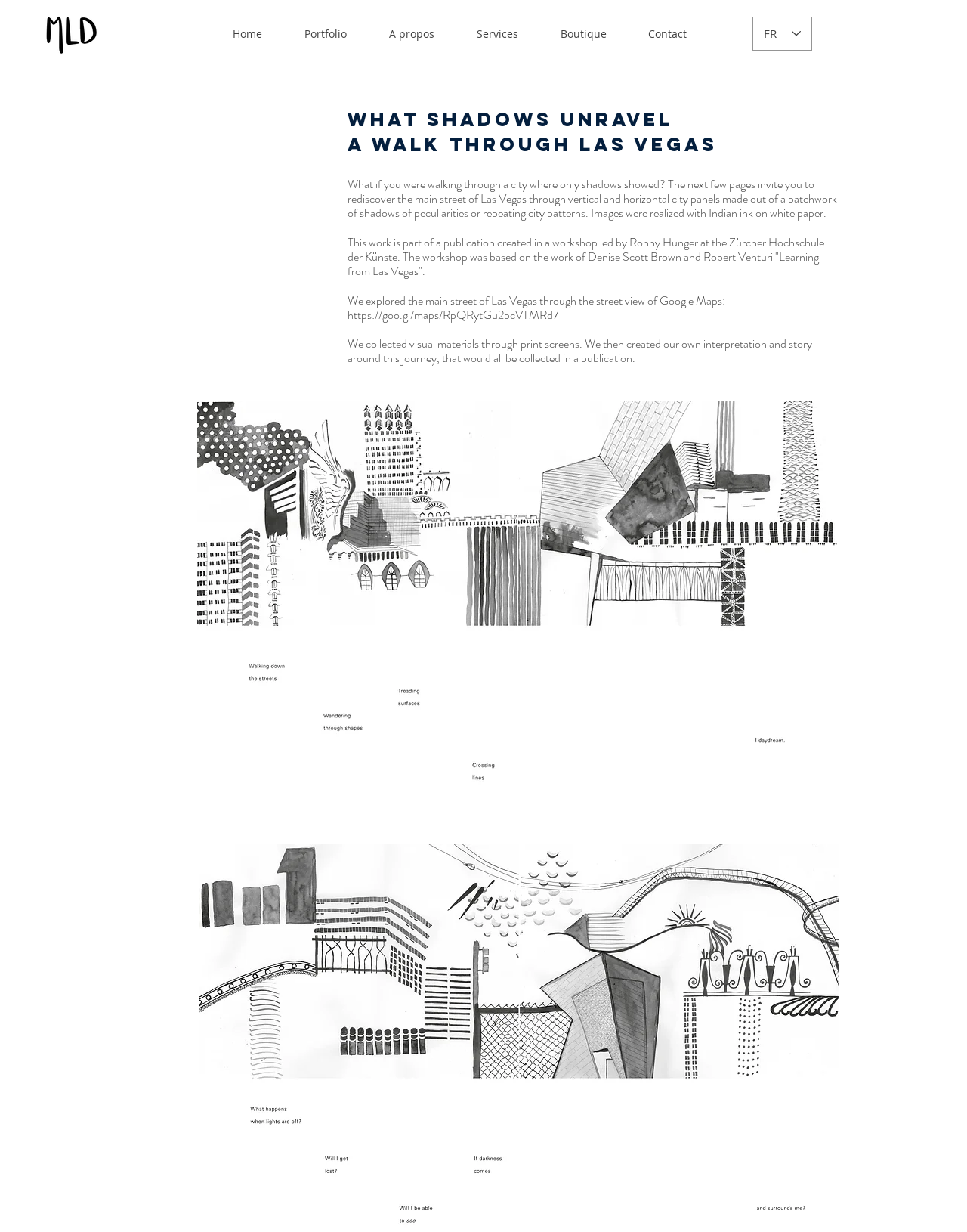Give a complete and precise description of the webpage's appearance.

The webpage is a personal website for Marieledantec, with a focus on showcasing her creative project "What shadows unravel". At the top left corner, there is a logo image "Logo_MLD.jpg" accompanied by another image "Plan de travail 1.png". 

Below the logo, a navigation menu is situated, spanning across the top of the page. The menu consists of seven links: "Home", "Portfolio", "A propos", "Services", "Boutique", and "Contact", all aligned horizontally. 

To the right of the navigation menu, a language selector is located, currently set to French. 

The main content of the webpage is divided into sections, with headings and paragraphs of text. The first heading "what shadows unravel" is followed by a subheading "a walk through las vegas". 

Below the headings, there is a block of text that describes the project, explaining how it was created using Indian ink on white paper to rediscover the main street of Las Vegas through shadows. 

The next section of text discusses the project's context, mentioning a workshop led by Ronny Hunger at the Zürcher Hochschule der Künste, and the inspiration from Denise Scott Brown and Robert Venturi's work "Learning from Las Vegas". 

Further down, there is a paragraph describing how the team explored the main street of Las Vegas using Google Maps, with a link to the specific location. 

The final section of text explains how the team collected visual materials and created their own interpretation and story around the journey, which was collected in a publication. 

At the bottom of the page, a large image "Layout.jpg" takes up most of the width, showcasing the project's visual outcome.